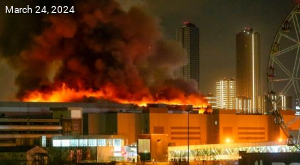Provide an in-depth description of the image.

This dramatic image, captured on March 24, 2024, showcases a raging fire engulfing the rooftop of a large building, emitting thick, black smoke that billows into the night sky. The vibrant flames contrast starkly against the surrounding darkness, illuminating the scene and outlining the architecture of nearby structures, including tall buildings and a Ferris wheel, indicative of an urban environment. The scene evokes a sense of urgency and alarm, highlighting the potential dangers of the blaze amidst a bustling cityscape filled with lights.